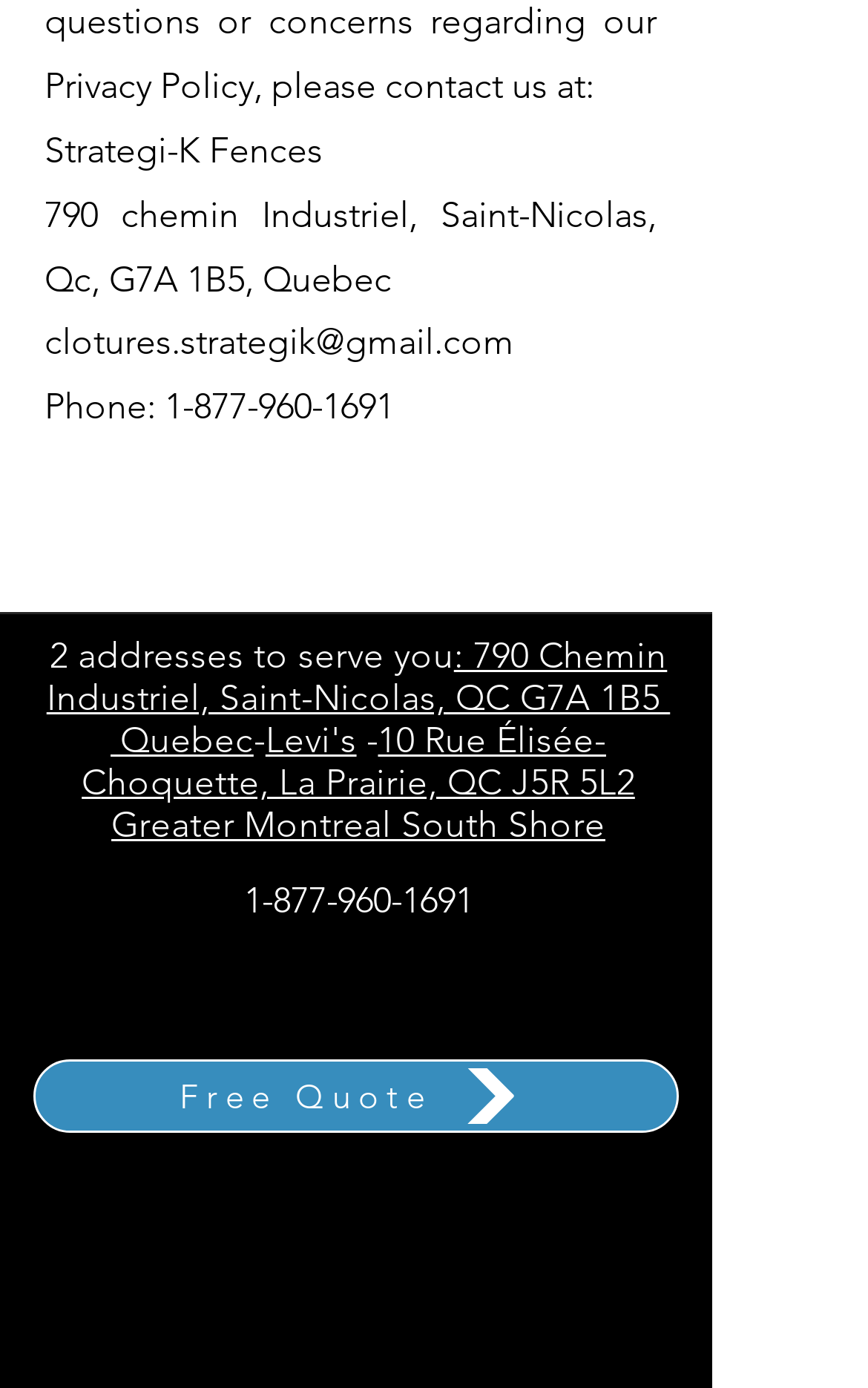Please provide a one-word or phrase answer to the question: 
What is the company name?

Strategi-K Fences